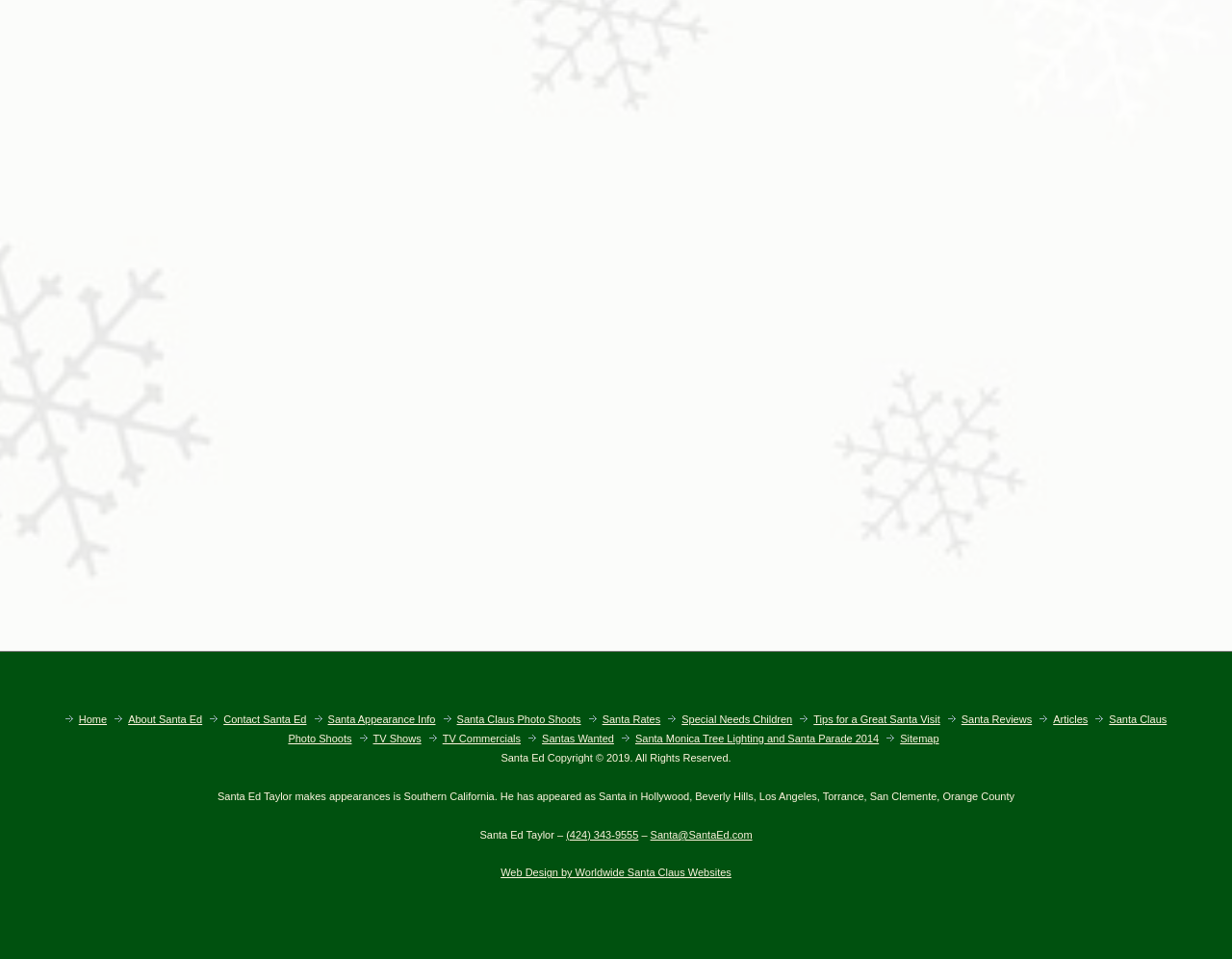What is the email address of Santa Ed?
Please provide a detailed answer to the question.

I found the email address 'Santa@SantaEd.com' mentioned as a link on the webpage, which is associated with Santa Ed.